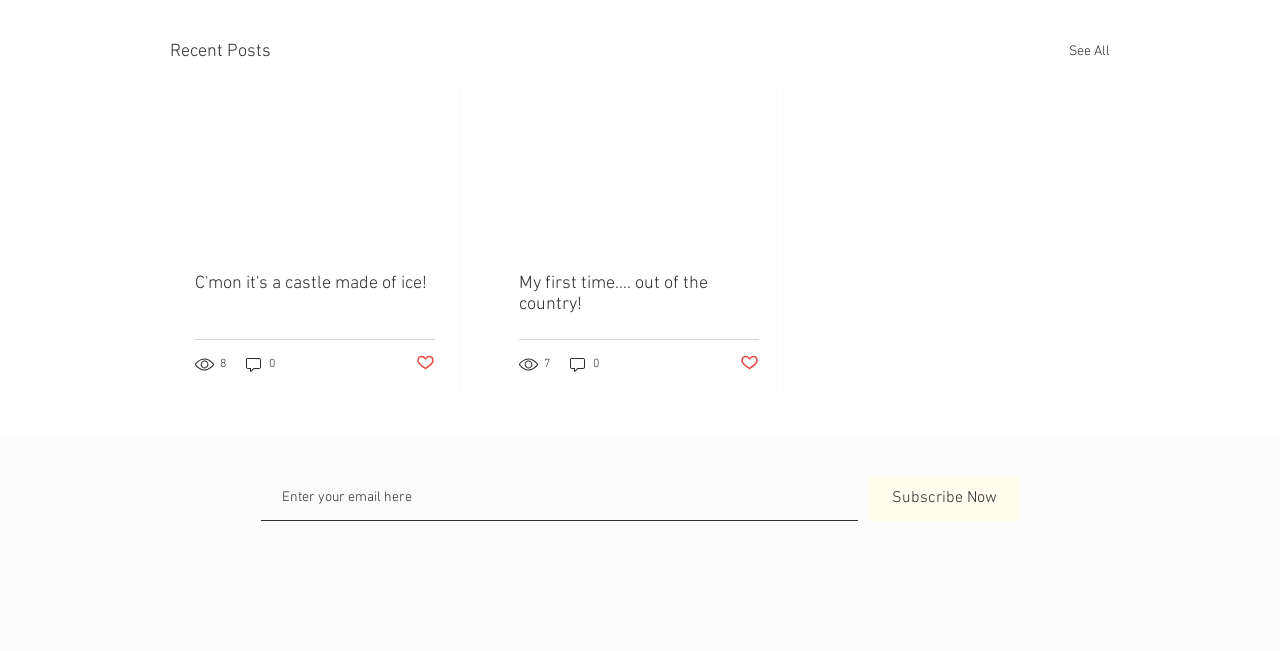Give a short answer to this question using one word or a phrase:
How many views does the second article have?

7 views